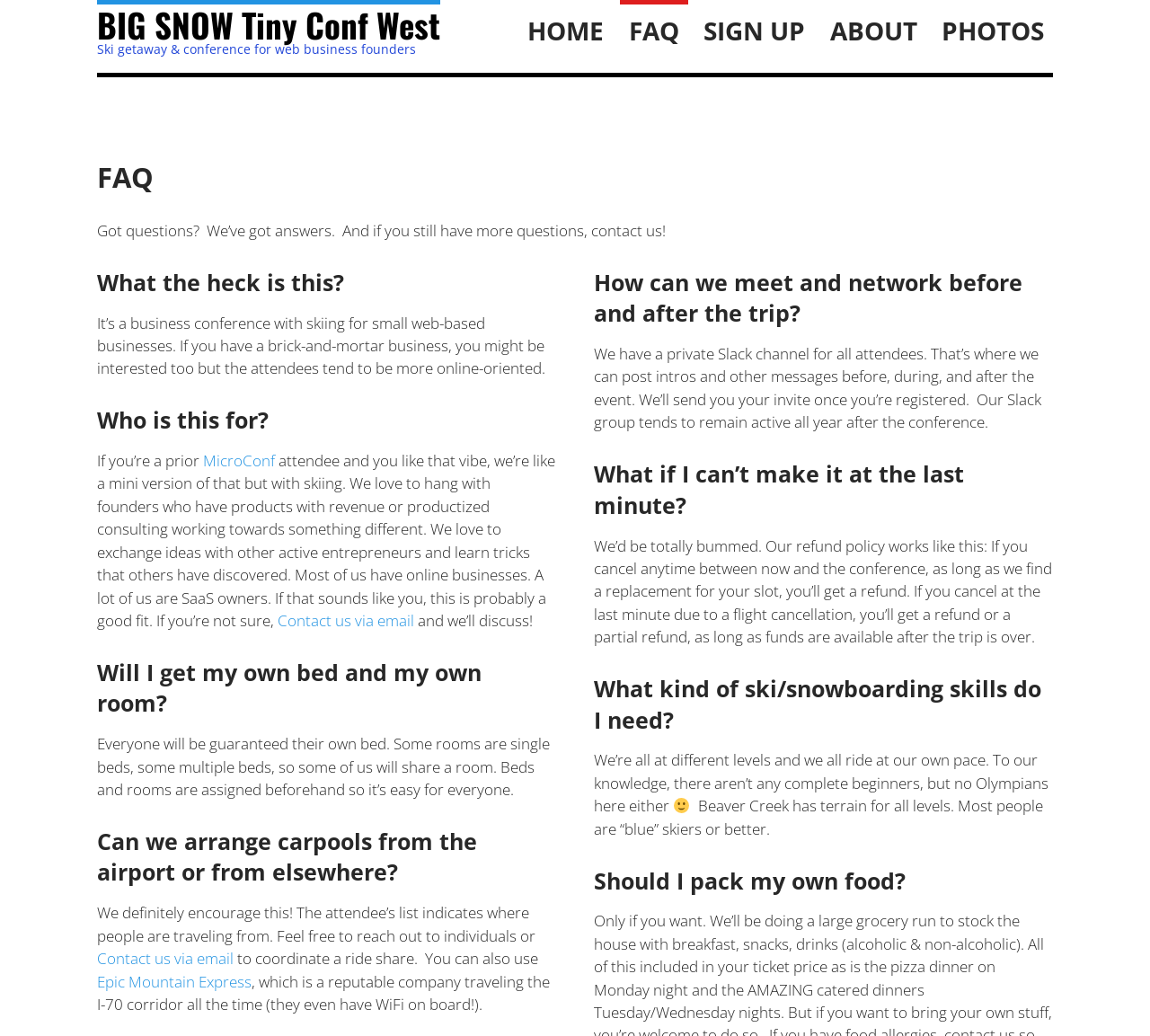Could you determine the bounding box coordinates of the clickable element to complete the instruction: "Click on the HOME link"? Provide the coordinates as four float numbers between 0 and 1, i.e., [left, top, right, bottom].

[0.451, 0.0, 0.533, 0.056]